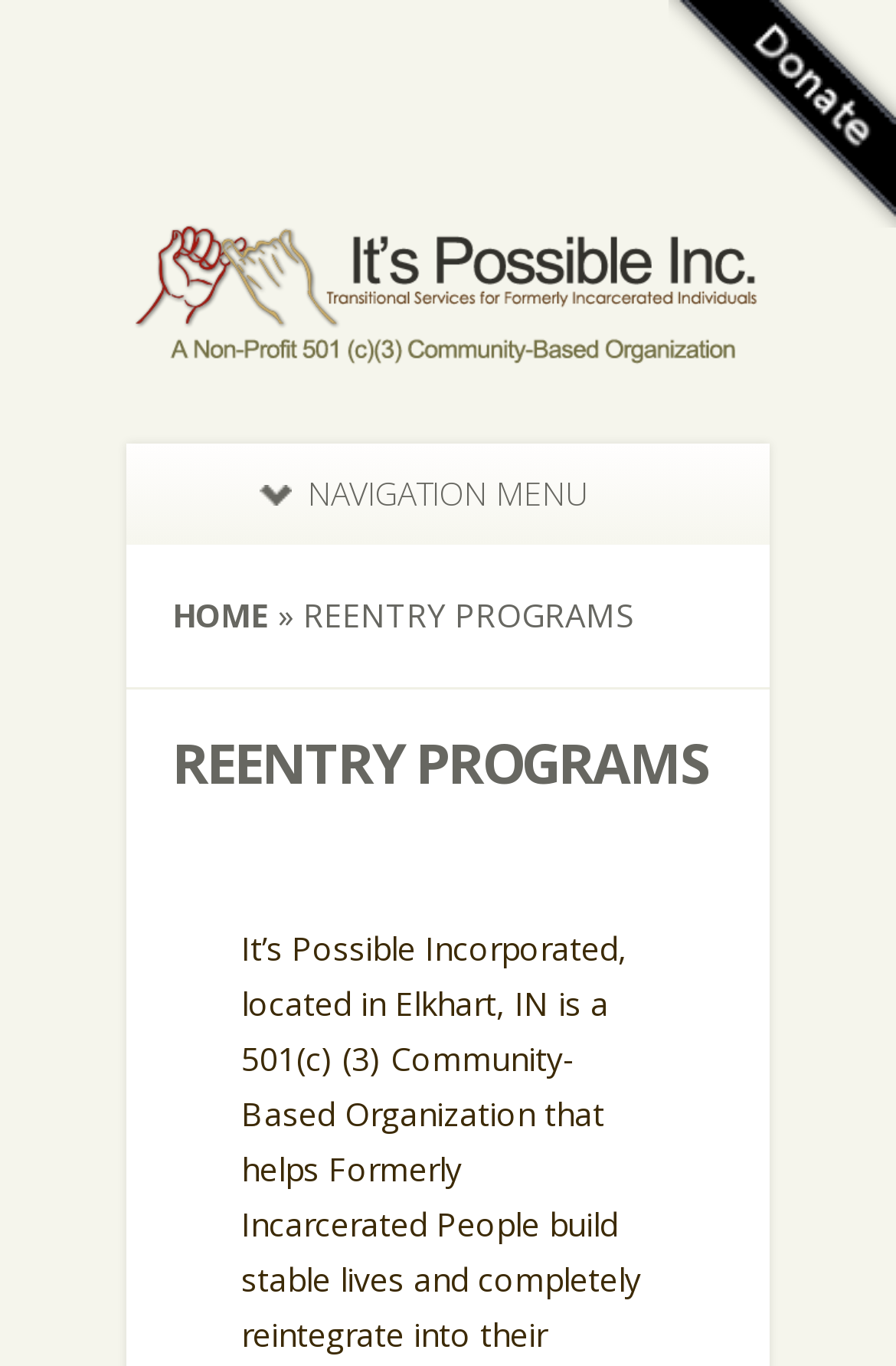What is the text of the main heading?
Provide a concise answer using a single word or phrase based on the image.

REENTRY PROGRAMS